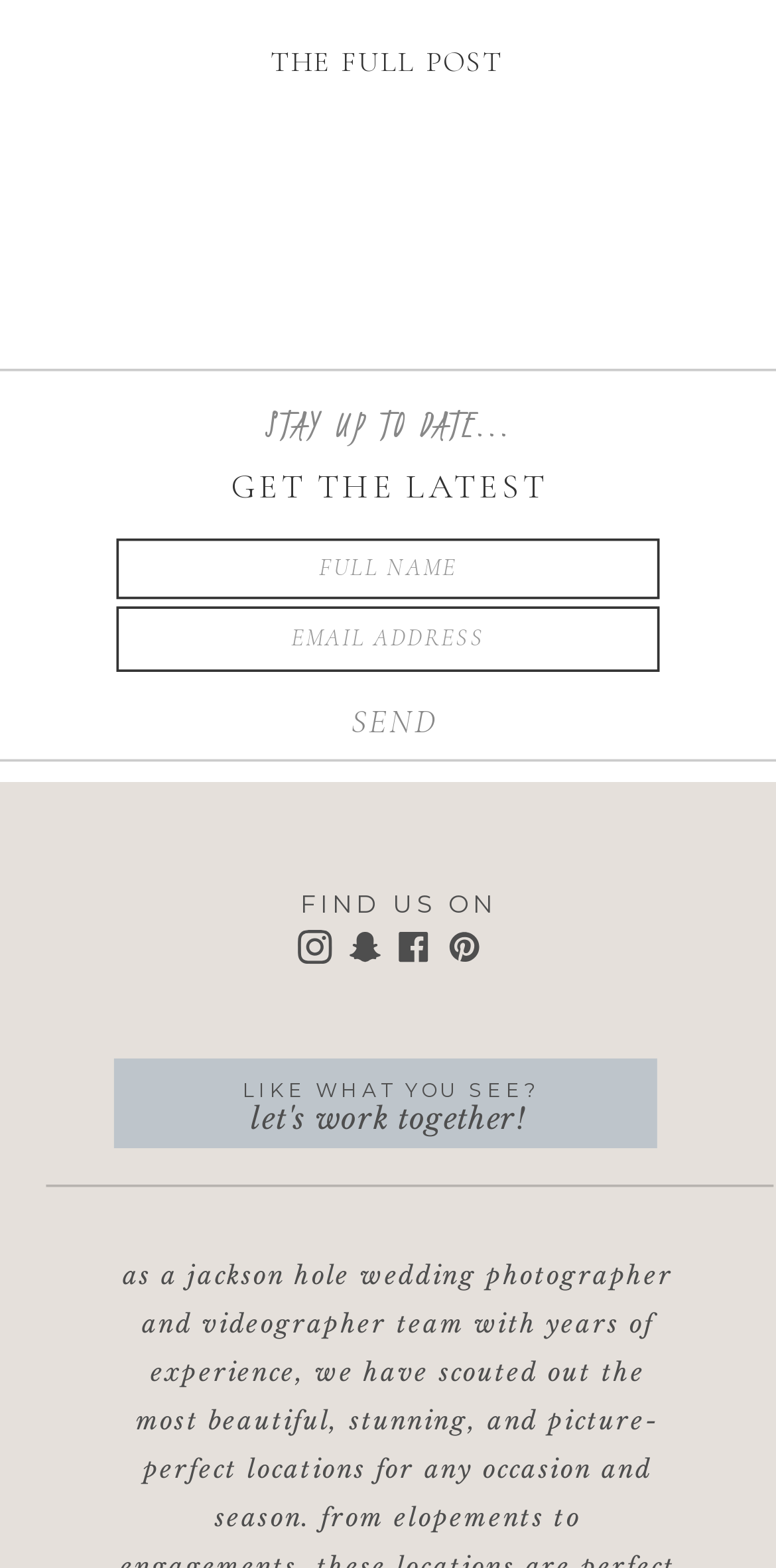What type of information can be entered in the textboxes?
Refer to the image and answer the question using a single word or phrase.

Email address and full name